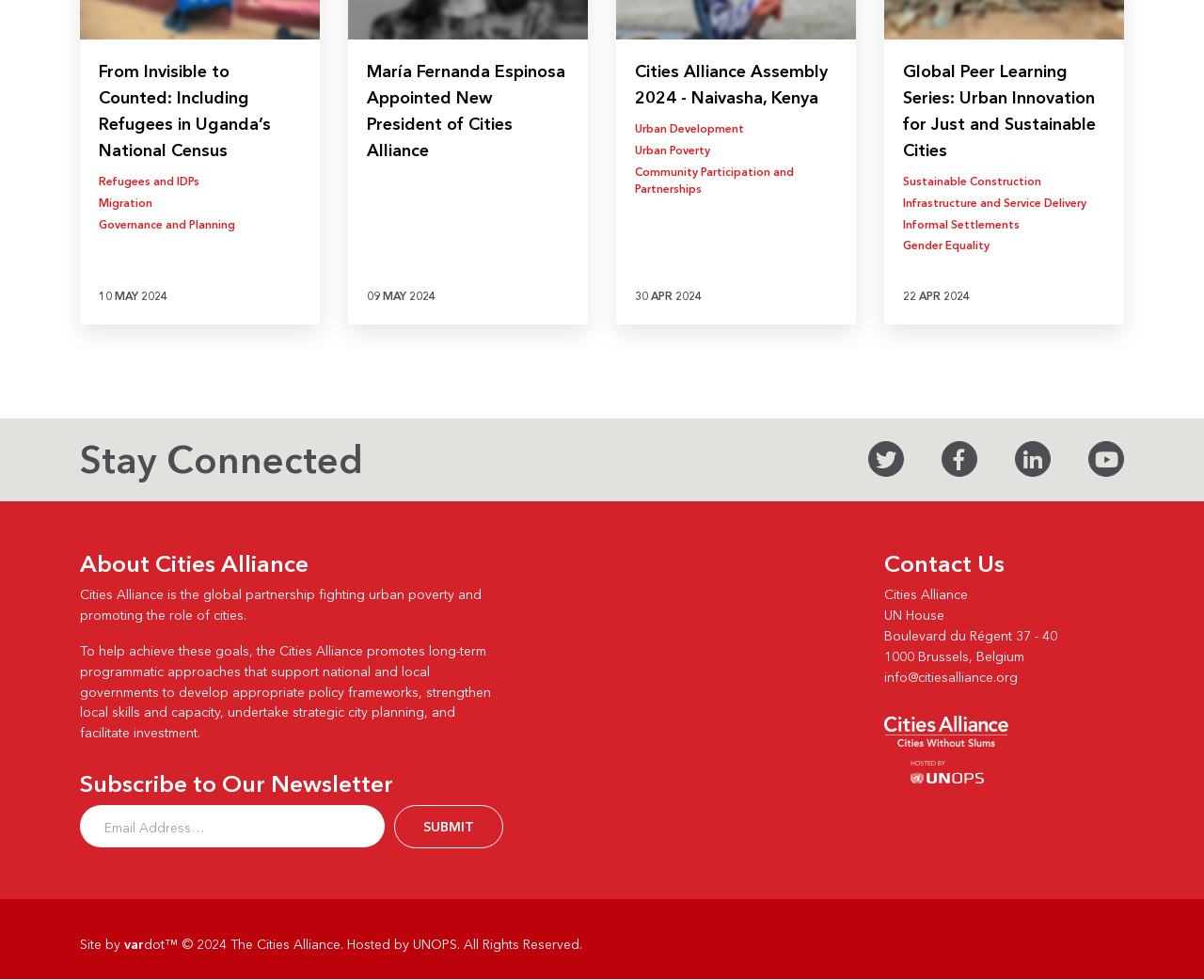Identify the bounding box coordinates of the clickable region necessary to fulfill the following instruction: "Contact Cities Alliance". The bounding box coordinates should be four float numbers between 0 and 1, i.e., [left, top, right, bottom].

[0.734, 0.561, 0.834, 0.589]